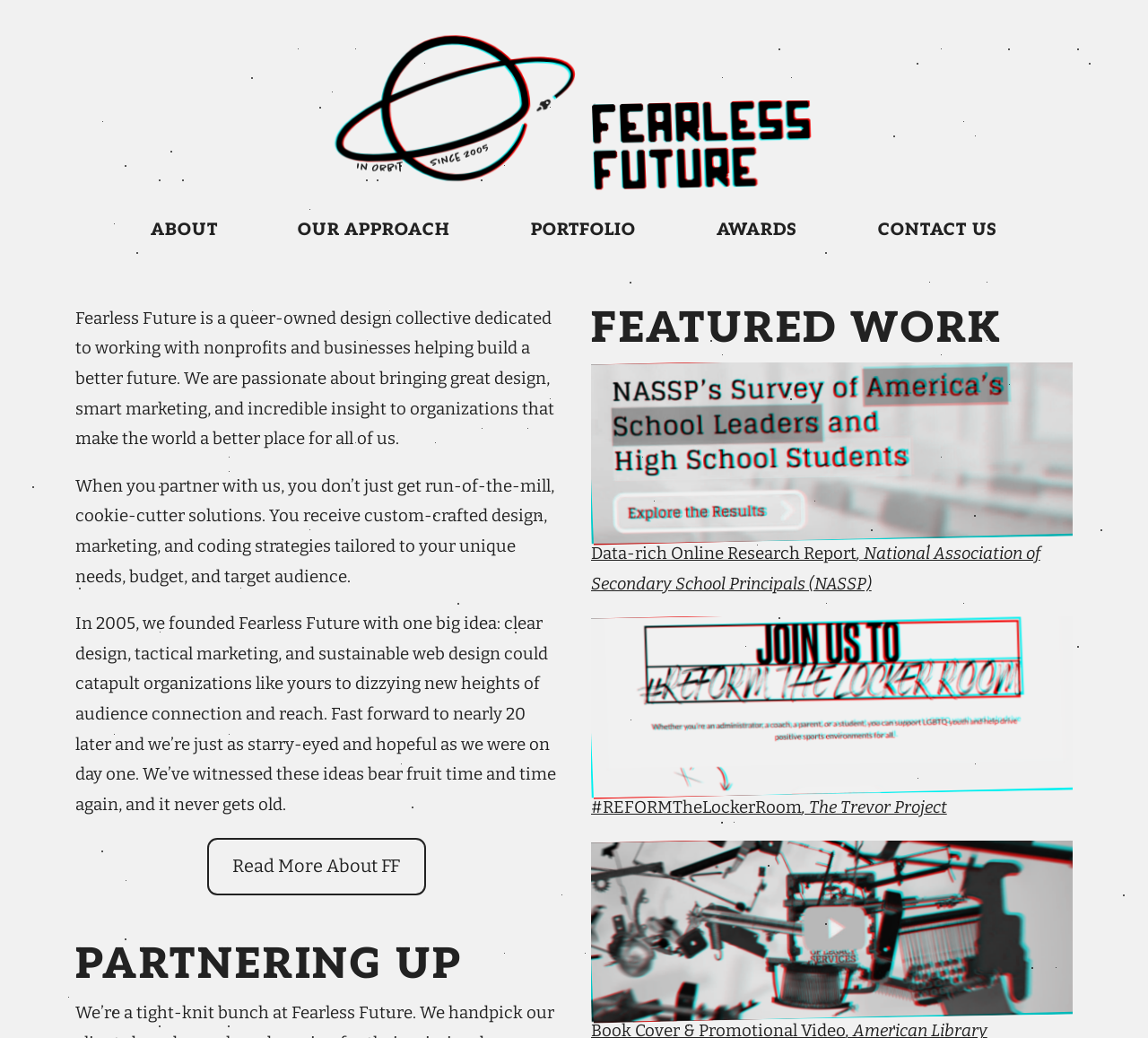What is the main focus of Fearless Future?
Relying on the image, give a concise answer in one word or a brief phrase.

Nonprofits and businesses